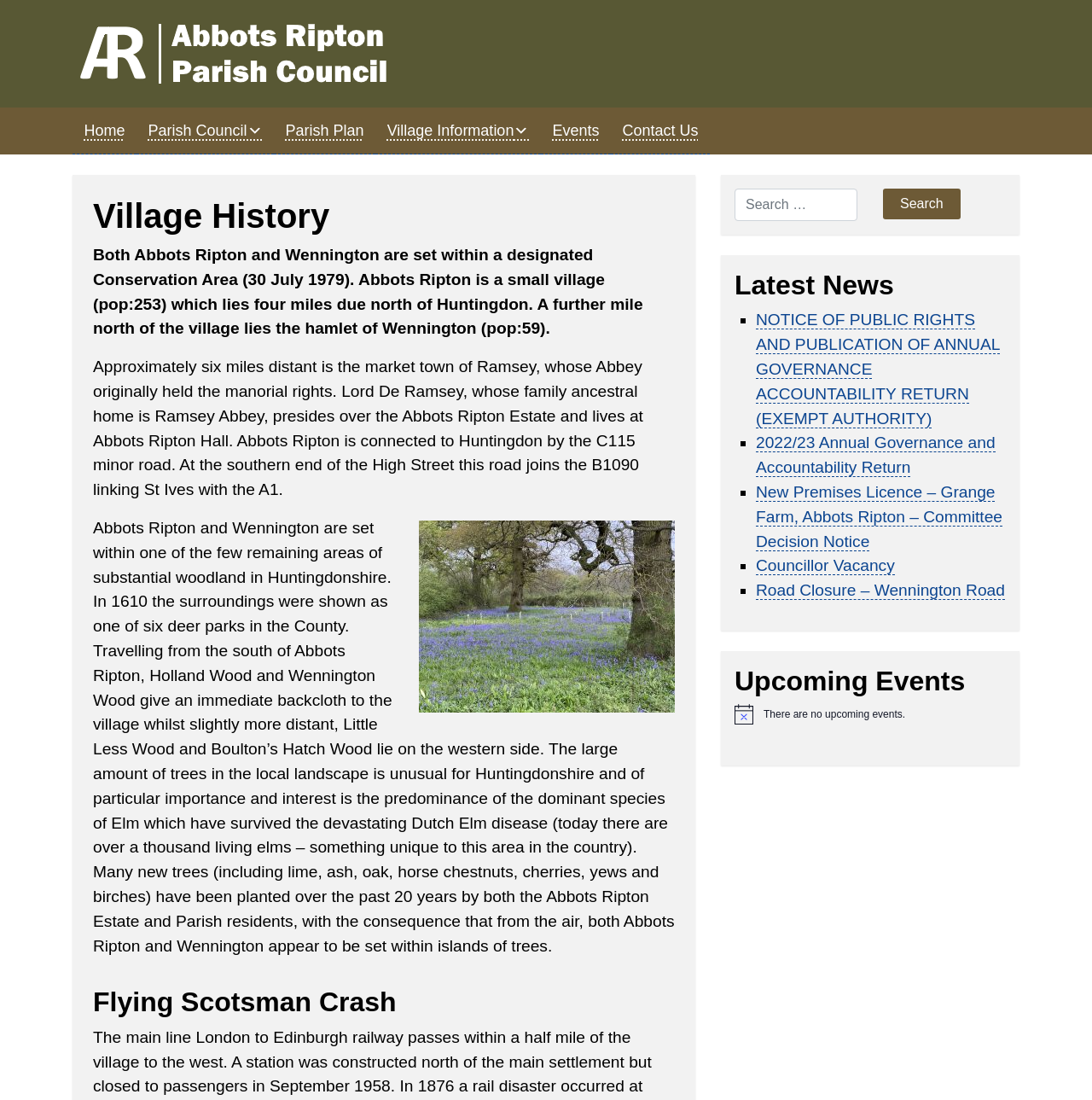Identify the bounding box coordinates for the element you need to click to achieve the following task: "View the 'Village History' page". Provide the bounding box coordinates as four float numbers between 0 and 1, in the form [left, top, right, bottom].

[0.085, 0.178, 0.618, 0.215]